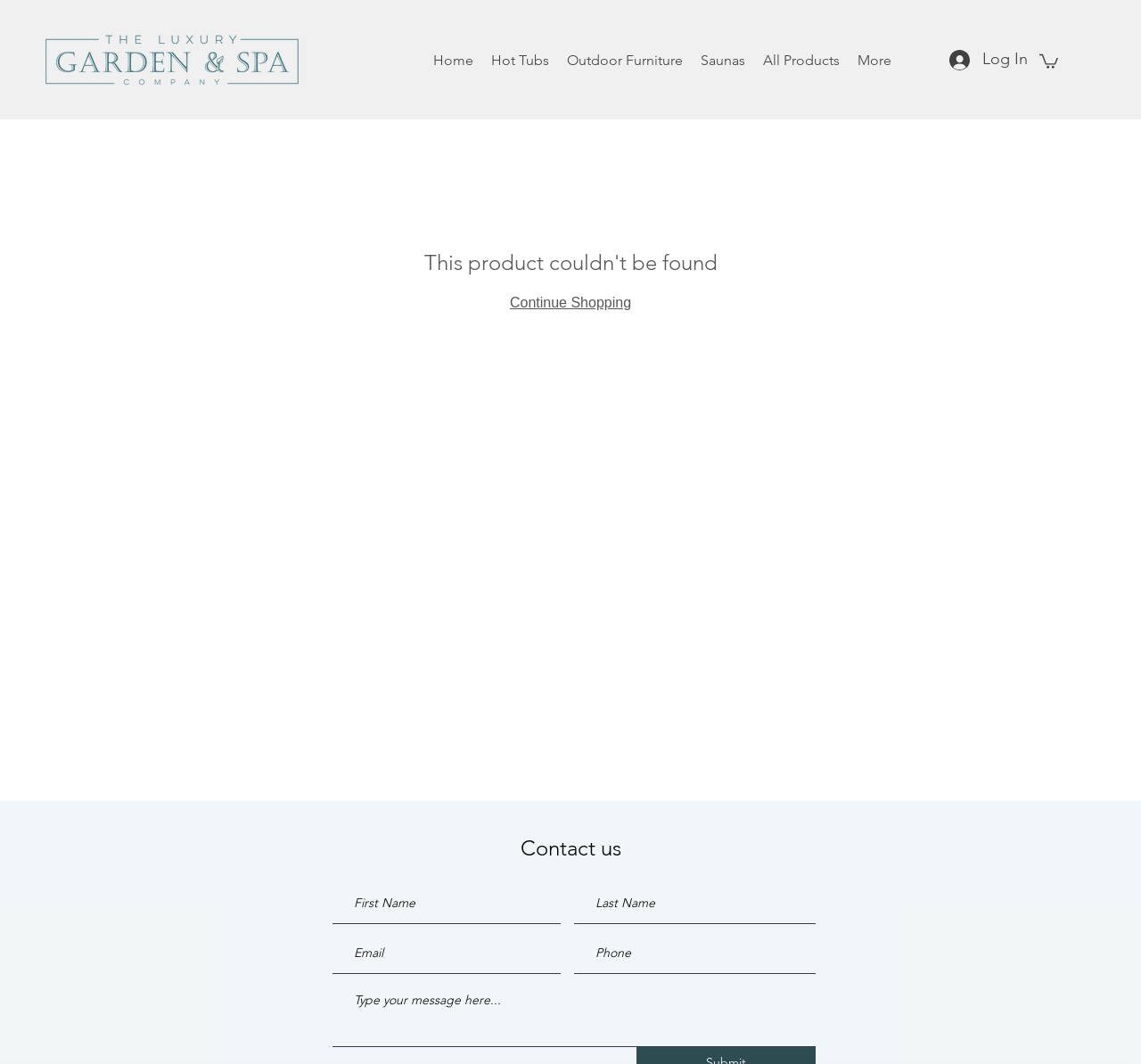How many textboxes are there in the form?
Answer the question with a single word or phrase derived from the image.

5